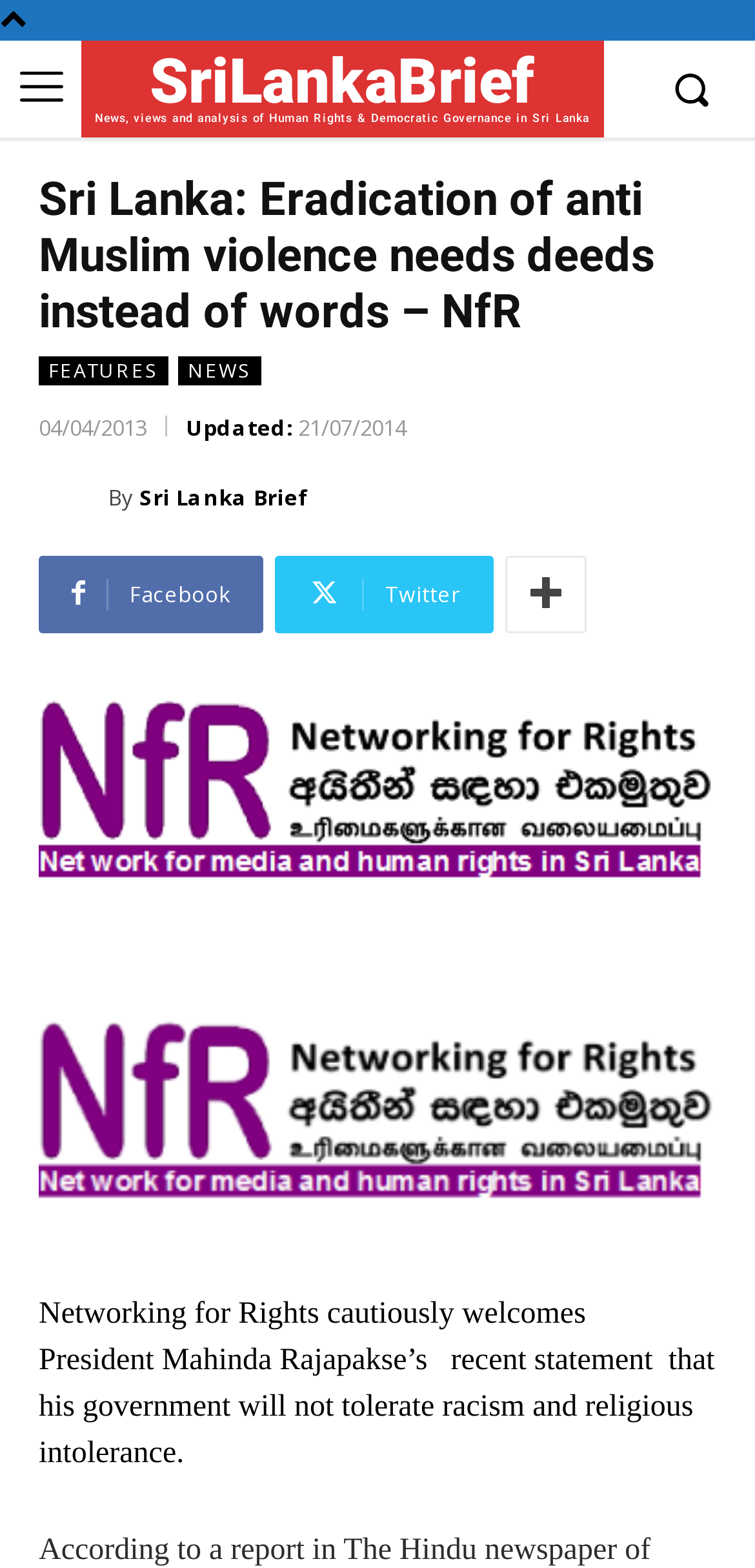Please answer the following query using a single word or phrase: 
How many social media links are there?

3